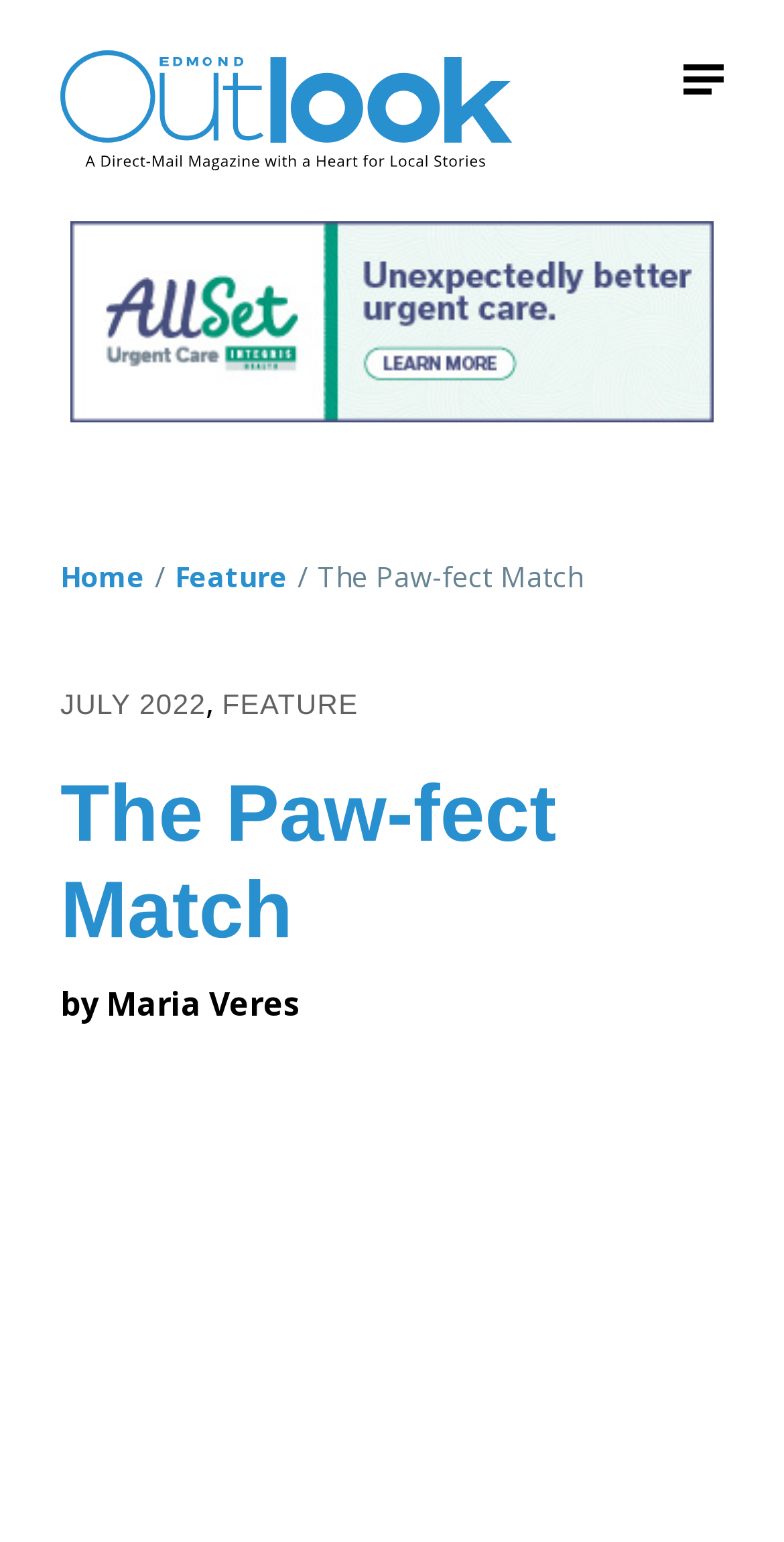What is the separator between 'JULY 2022' and 'FEATURE'? Based on the screenshot, please respond with a single word or phrase.

,